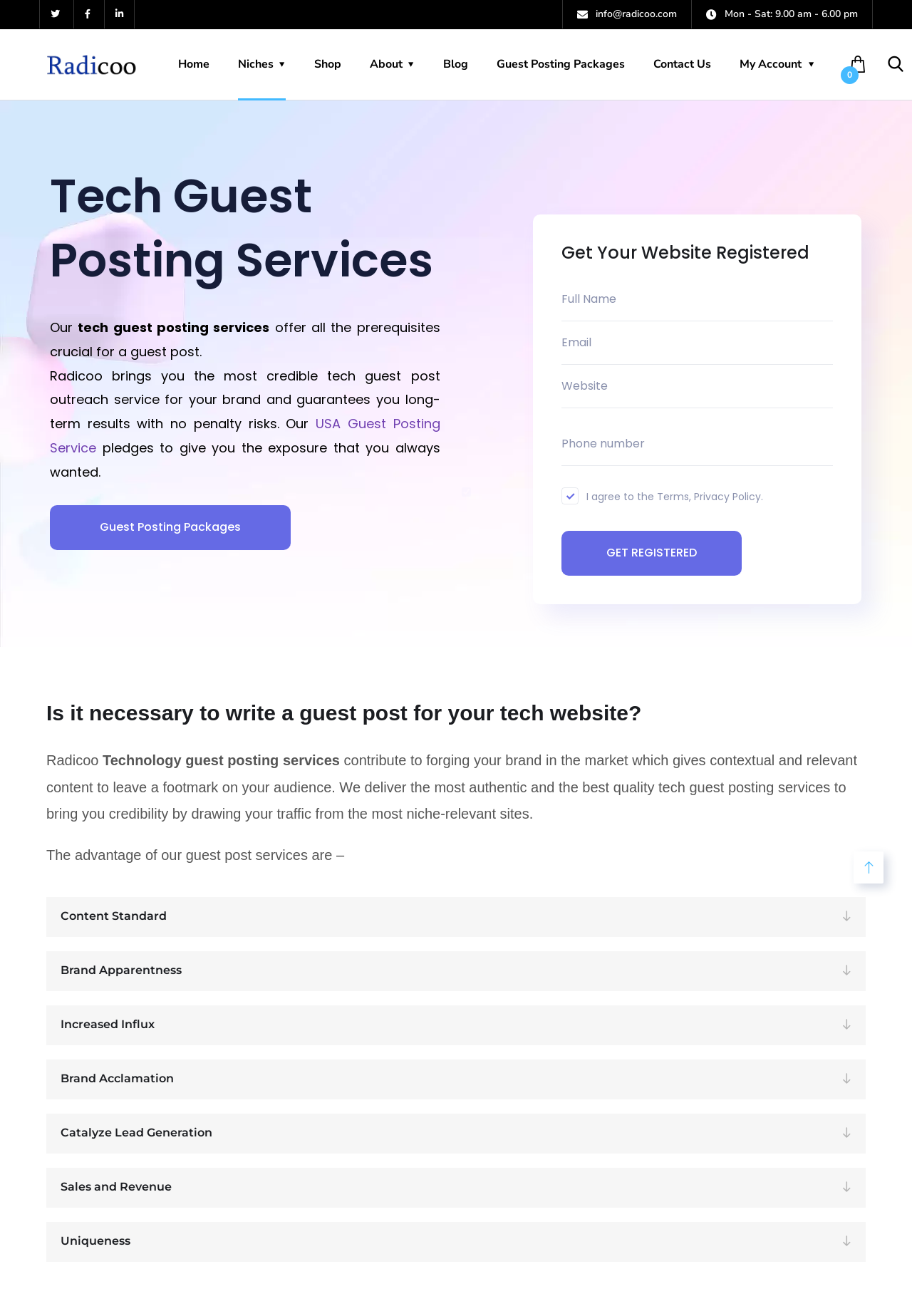What is the company name?
Could you answer the question in a detailed manner, providing as much information as possible?

The company name is Radicoo, which can be found in the top-left corner of the webpage, both as a link and as an image.